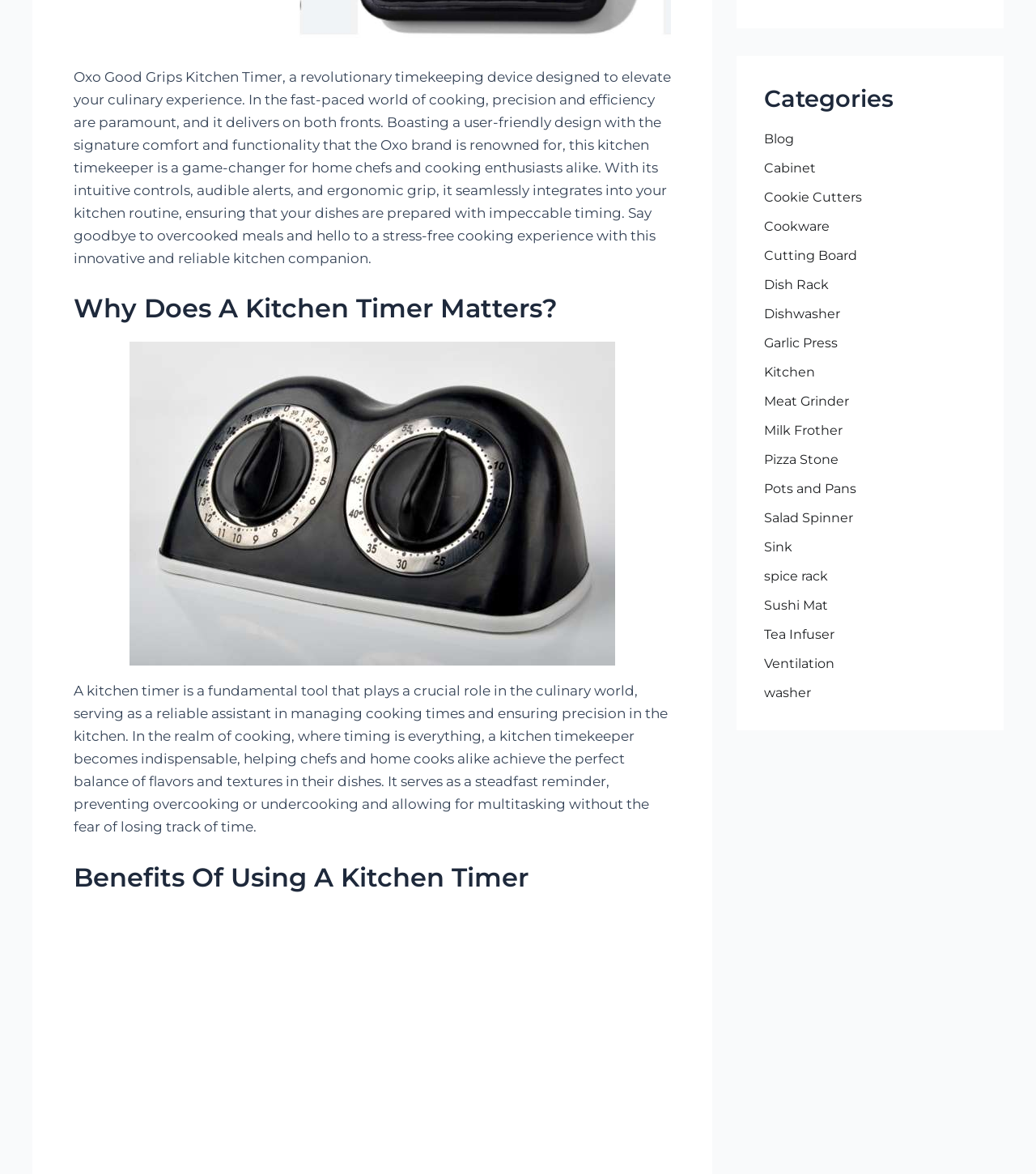Using the description: "Sushi Mat", determine the UI element's bounding box coordinates. Ensure the coordinates are in the format of four float numbers between 0 and 1, i.e., [left, top, right, bottom].

[0.738, 0.509, 0.799, 0.522]